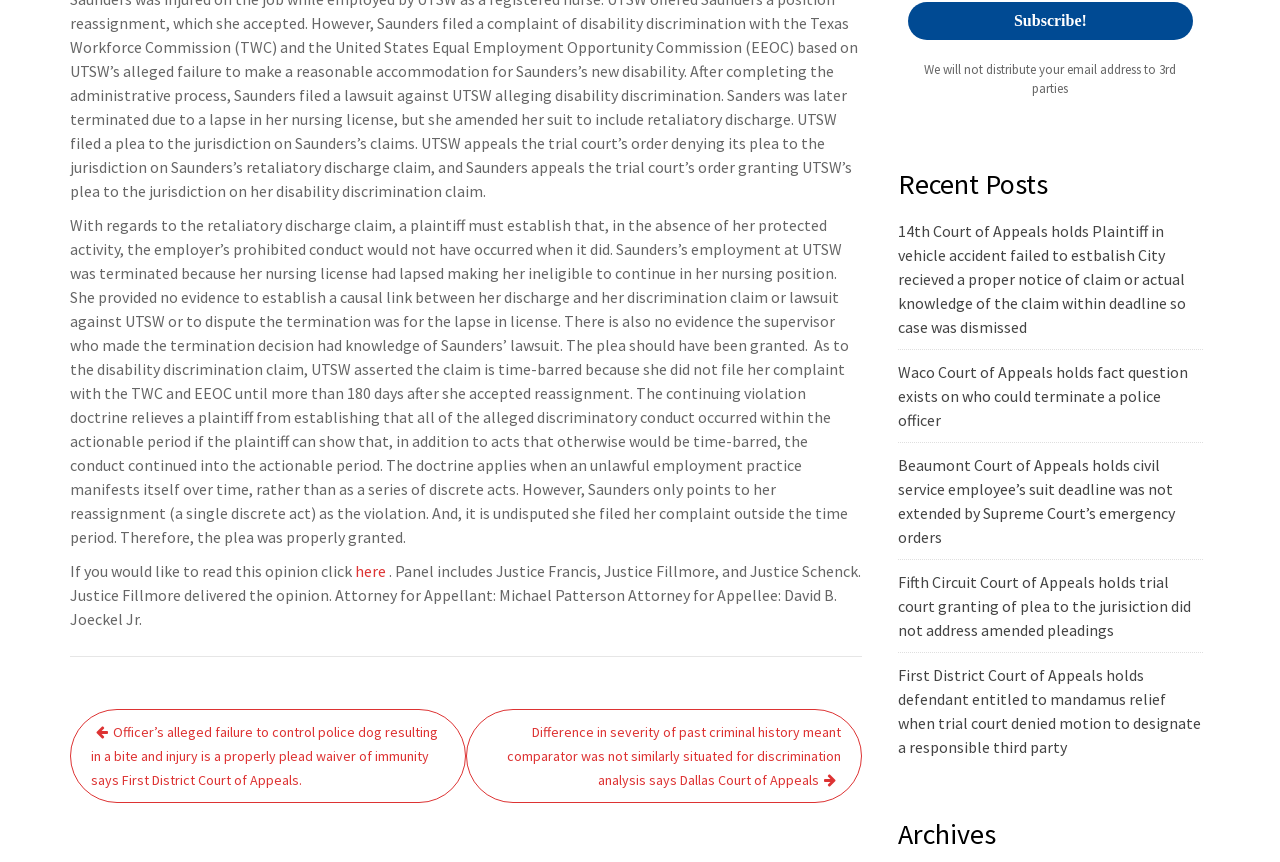Please provide the bounding box coordinates in the format (top-left x, top-left y, bottom-right x, bottom-right y). Remember, all values are floating point numbers between 0 and 1. What is the bounding box coordinate of the region described as: value="Subscribe!"

[0.71, 0.002, 0.932, 0.046]